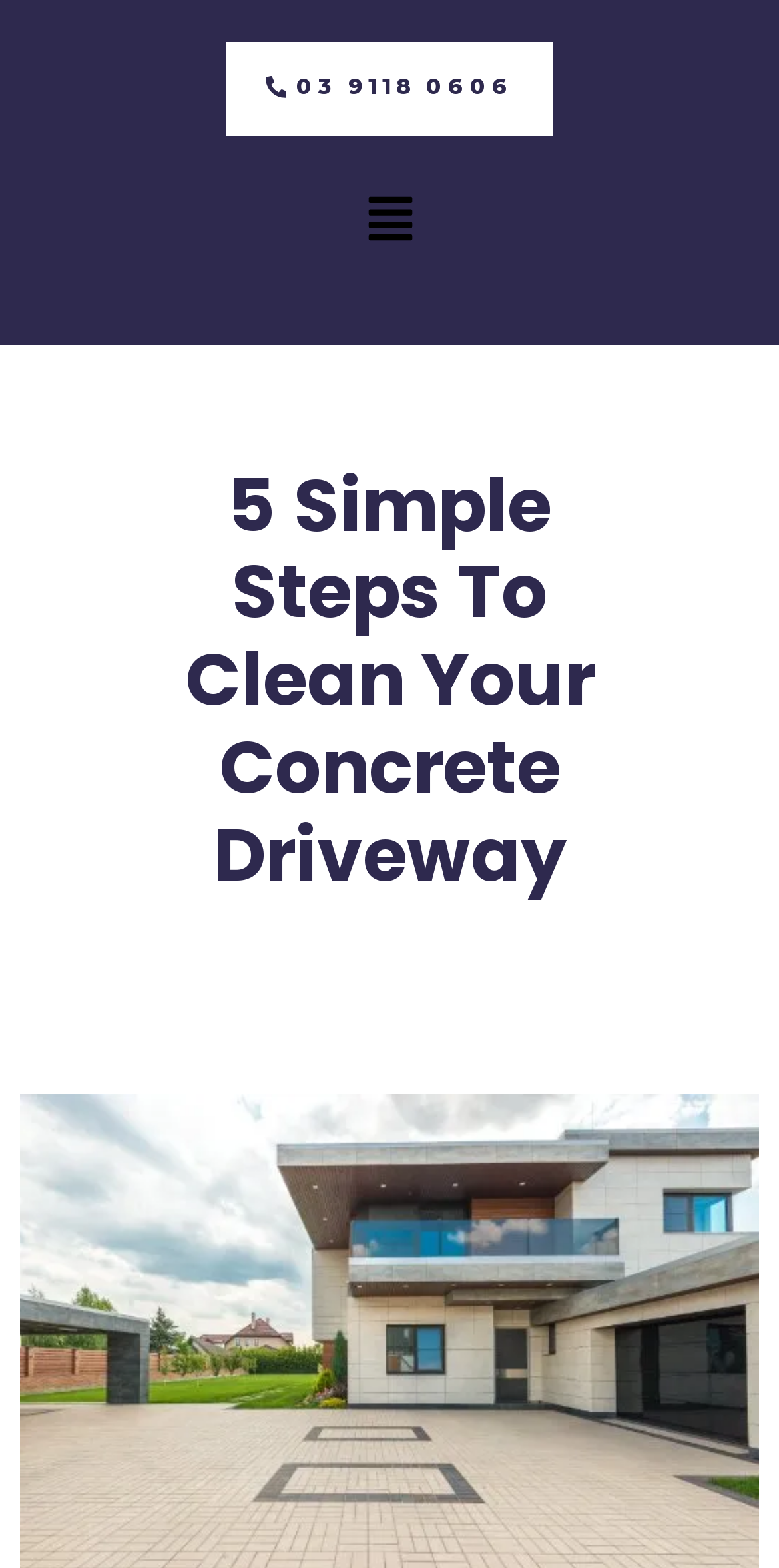Please find the bounding box for the following UI element description. Provide the coordinates in (top-left x, top-left y, bottom-right x, bottom-right y) format, with values between 0 and 1: Menu

[0.448, 0.113, 0.552, 0.17]